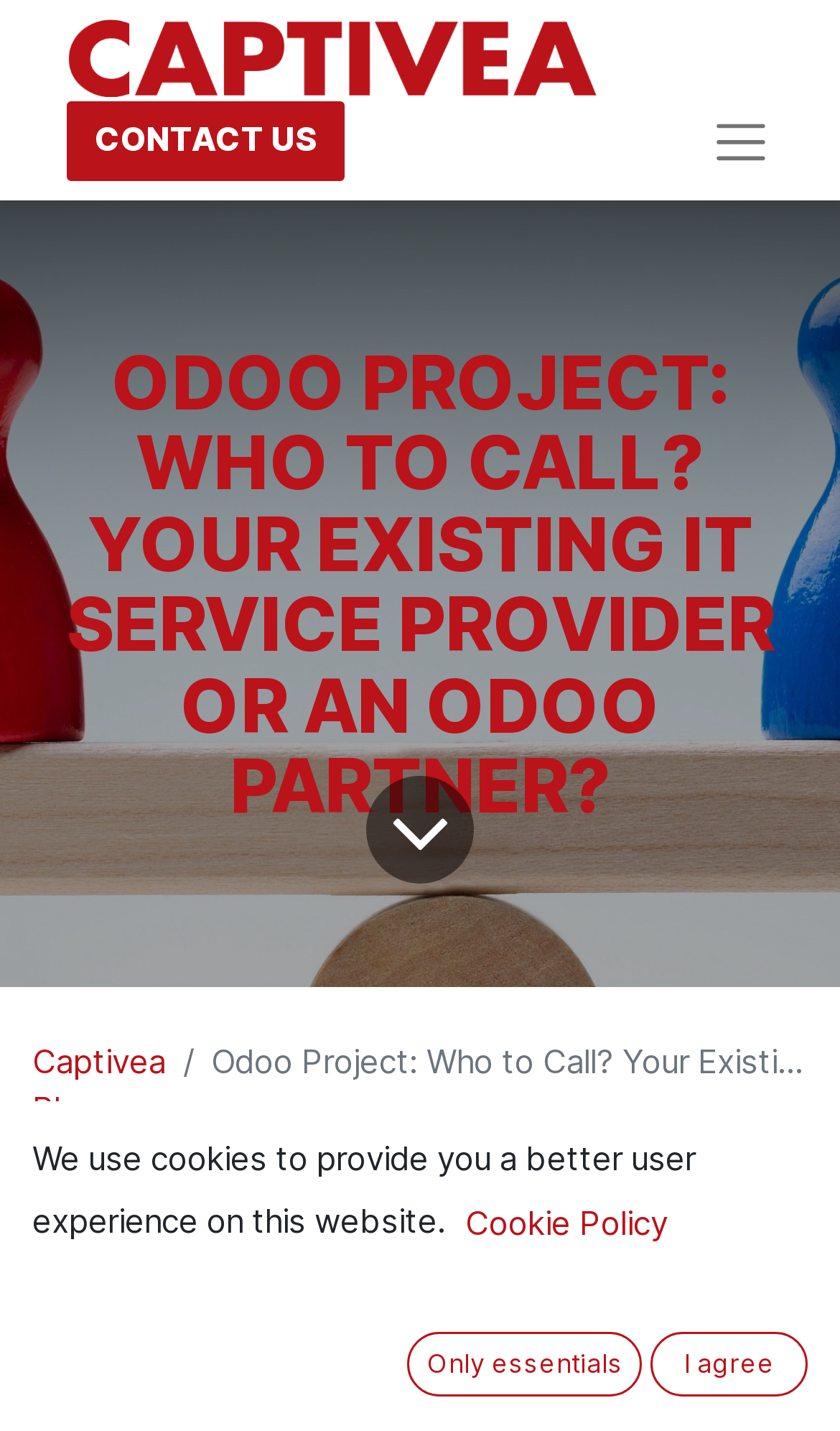What is the logo of the website?
Answer the question with a single word or phrase, referring to the image.

Captivea